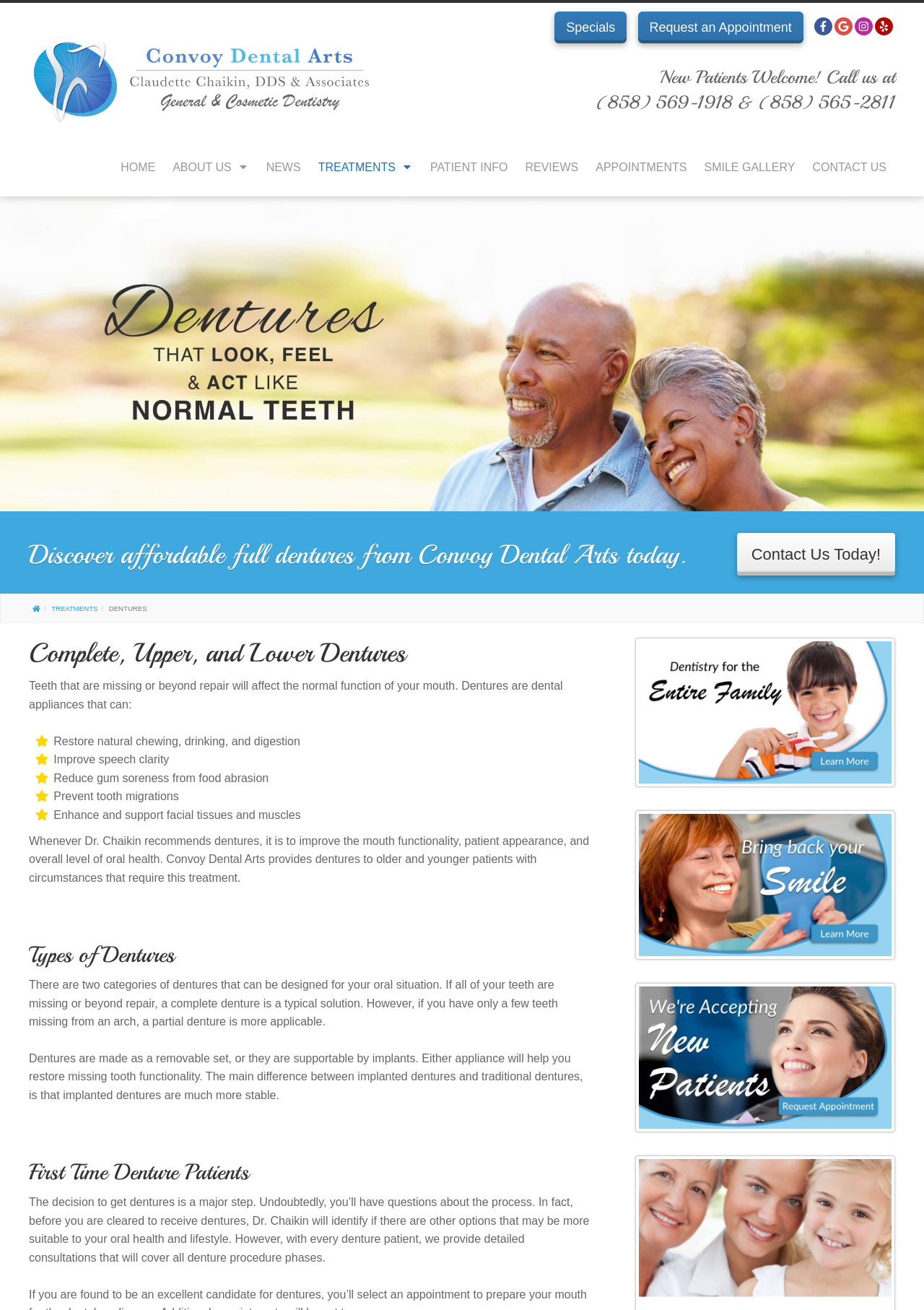Please find the bounding box coordinates of the element that you should click to achieve the following instruction: "Click on the 'Contact Us Today!' link". The coordinates should be presented as four float numbers between 0 and 1: [left, top, right, bottom].

[0.797, 0.407, 0.969, 0.439]